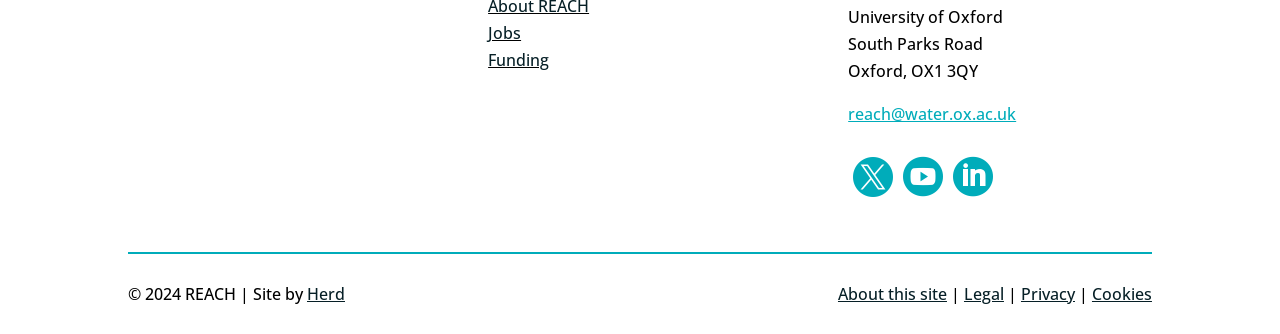Please pinpoint the bounding box coordinates for the region I should click to adhere to this instruction: "Visit Funding".

[0.381, 0.147, 0.429, 0.213]